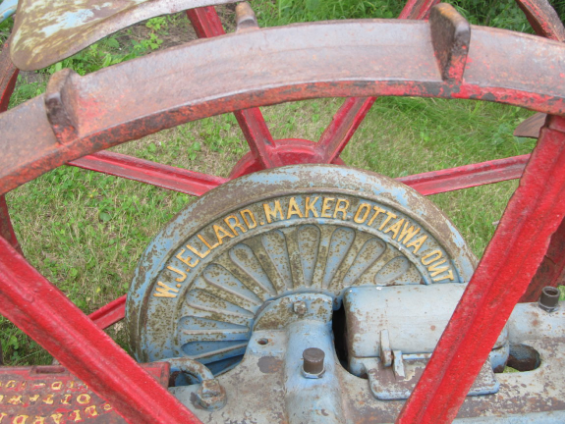Respond with a single word or phrase to the following question: Where is the manufacturer of the potato digger from?

Ottawa, Ontario